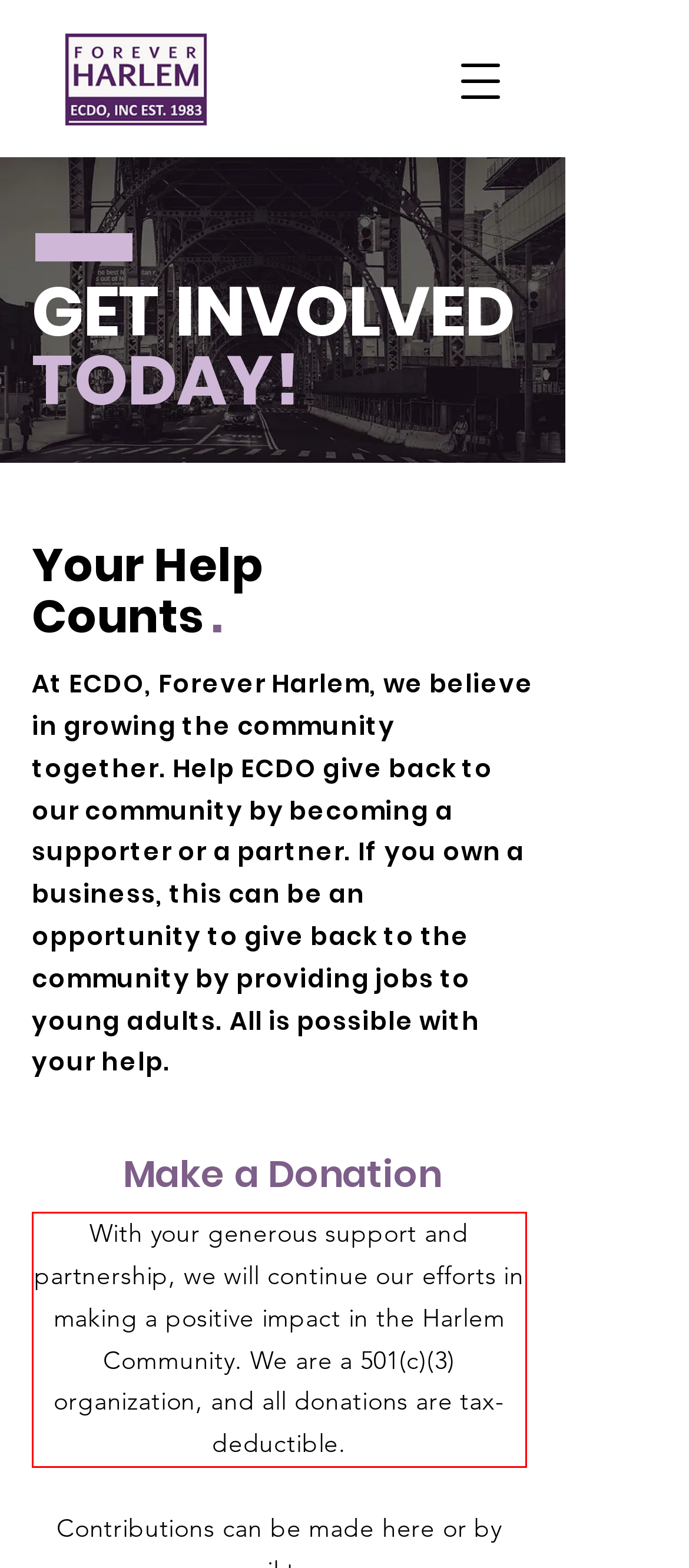By examining the provided screenshot of a webpage, recognize the text within the red bounding box and generate its text content.

With your generous support and partnership, we will continue our efforts in making a positive impact in the Harlem Community. We are a 501(c)(3) organization, and all donations are tax-deductible.